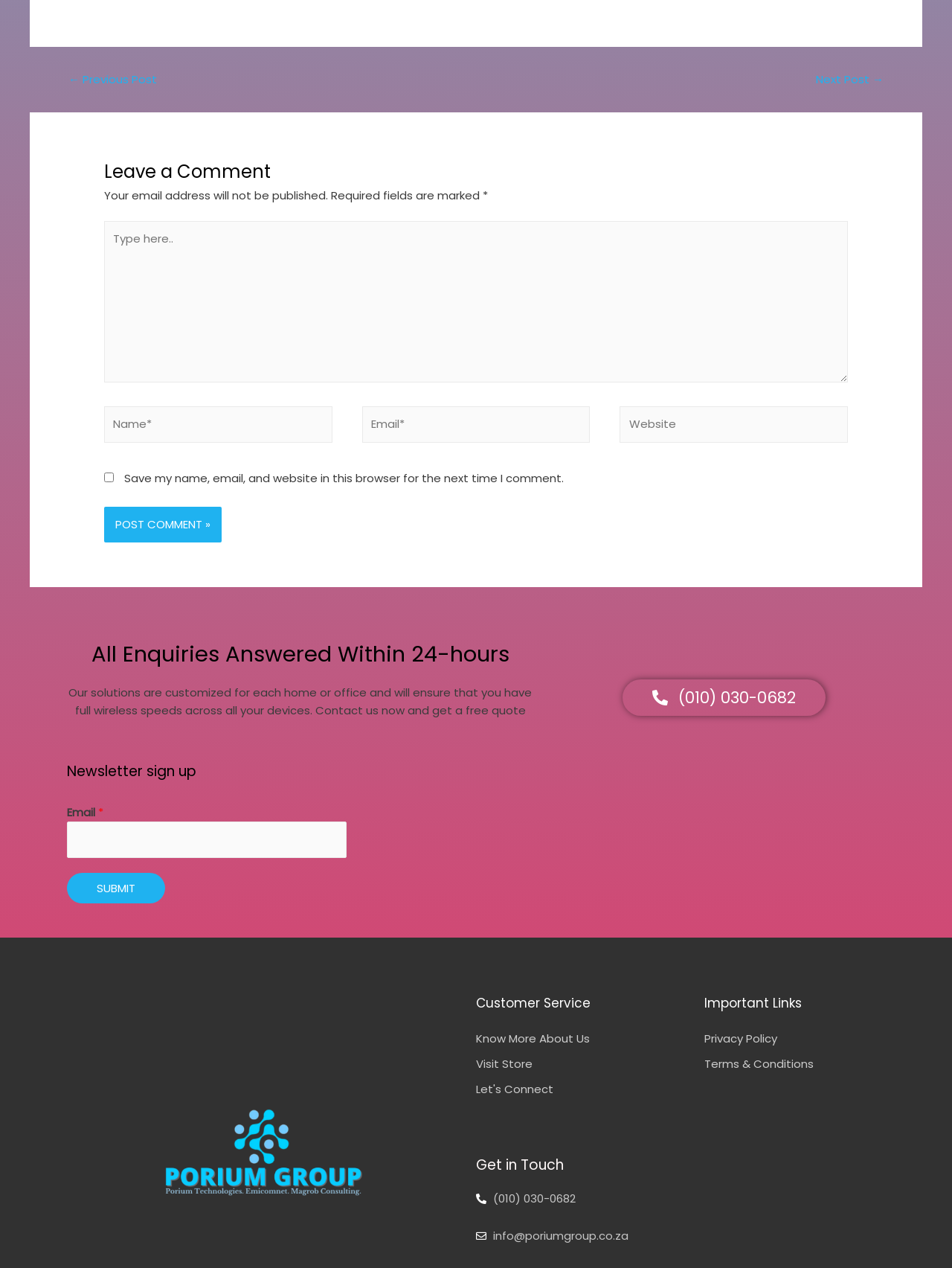Locate the bounding box coordinates of the clickable area needed to fulfill the instruction: "Type your name".

[0.109, 0.32, 0.349, 0.349]